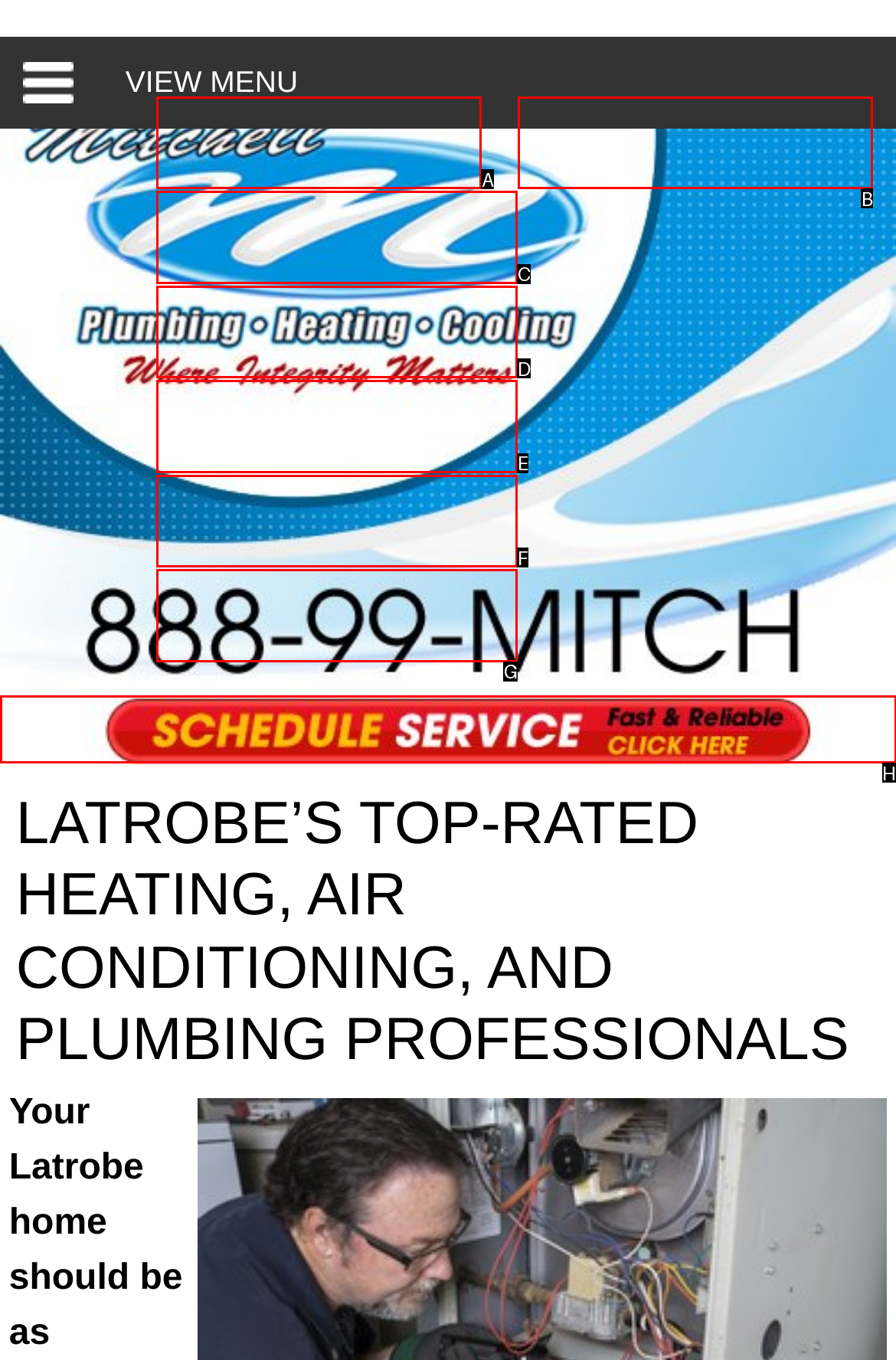To perform the task "Check indoor air quality", which UI element's letter should you select? Provide the letter directly.

B